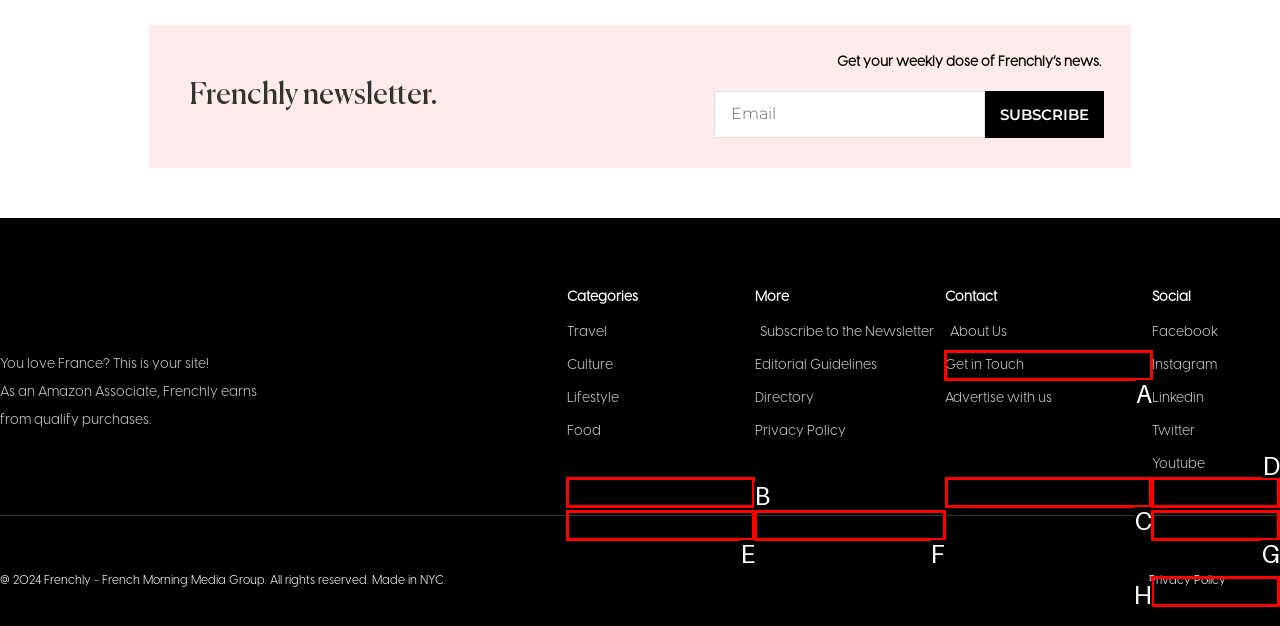Select the correct HTML element to complete the following task: Get in touch with the team
Provide the letter of the choice directly from the given options.

A